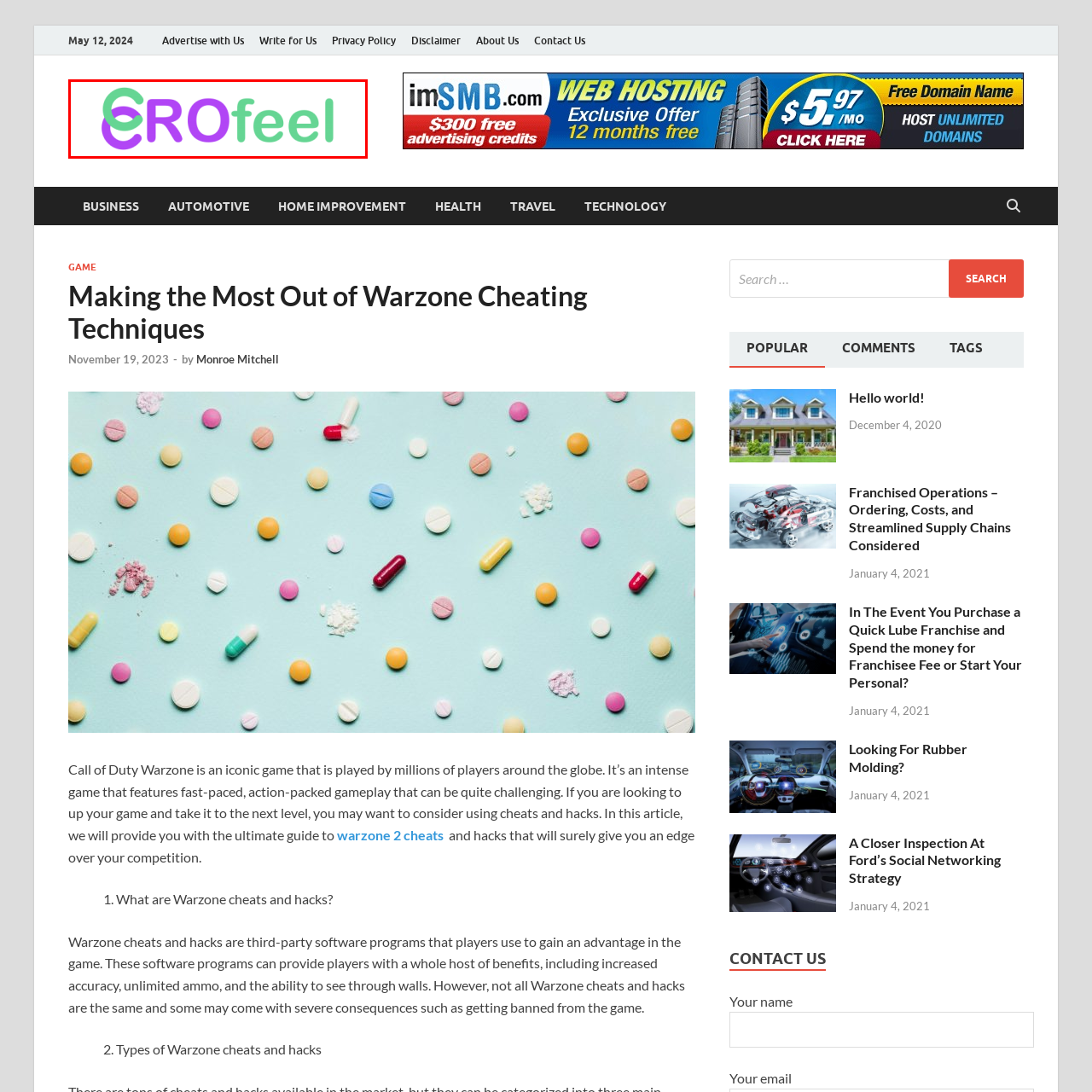What is the tagline of EroFeel?
Carefully analyze the image within the red bounding box and give a comprehensive response to the question using details from the image.

The tagline of EroFeel is 'Sensational News and Stories That Evoke Feelings', which reflects the platform's focus on publishing news and stories that evoke strong emotions and feelings in its users.